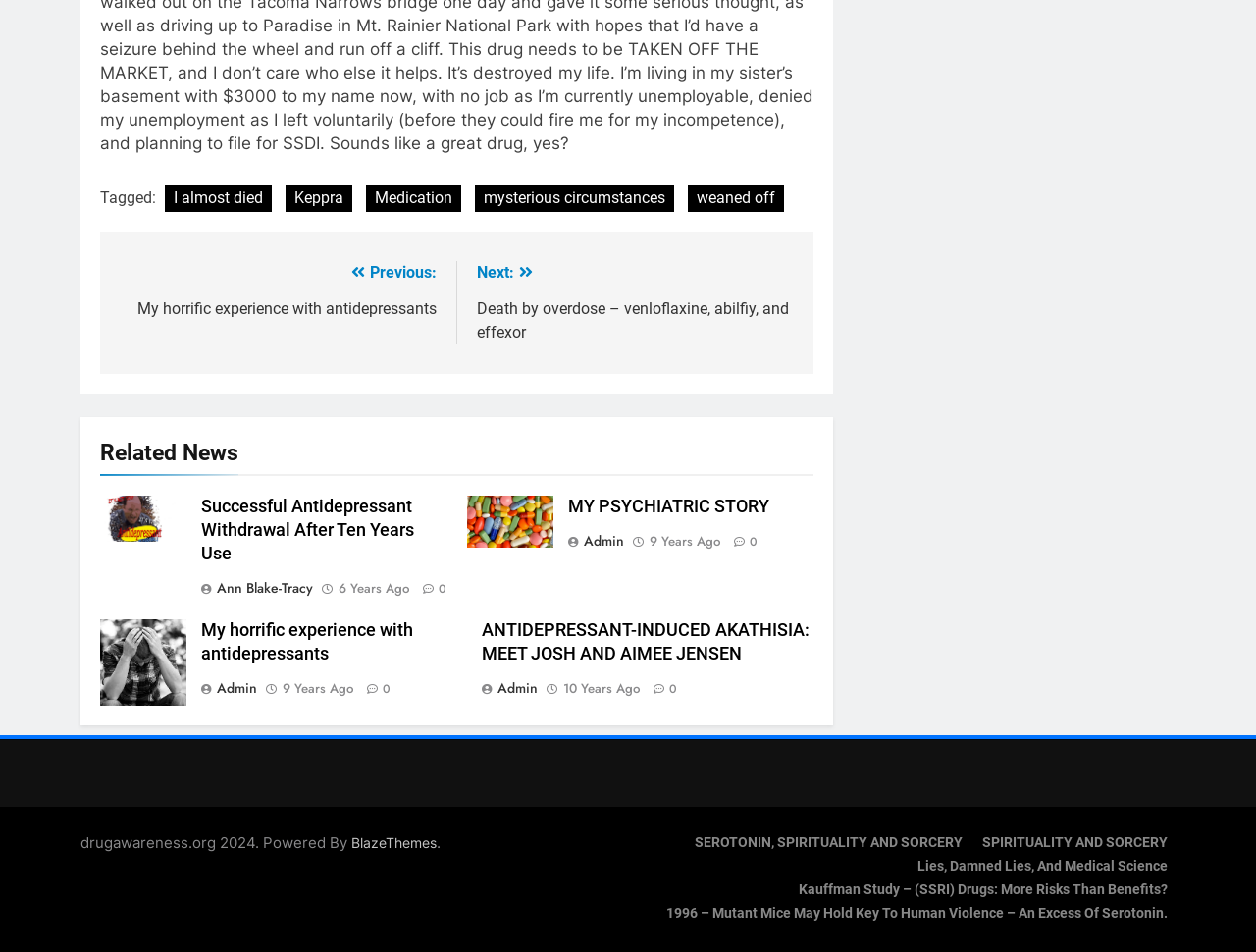Determine the coordinates of the bounding box that should be clicked to complete the instruction: "Click on the 'PREVIOUS POST Just a nice scene…' link". The coordinates should be represented by four float numbers between 0 and 1: [left, top, right, bottom].

None